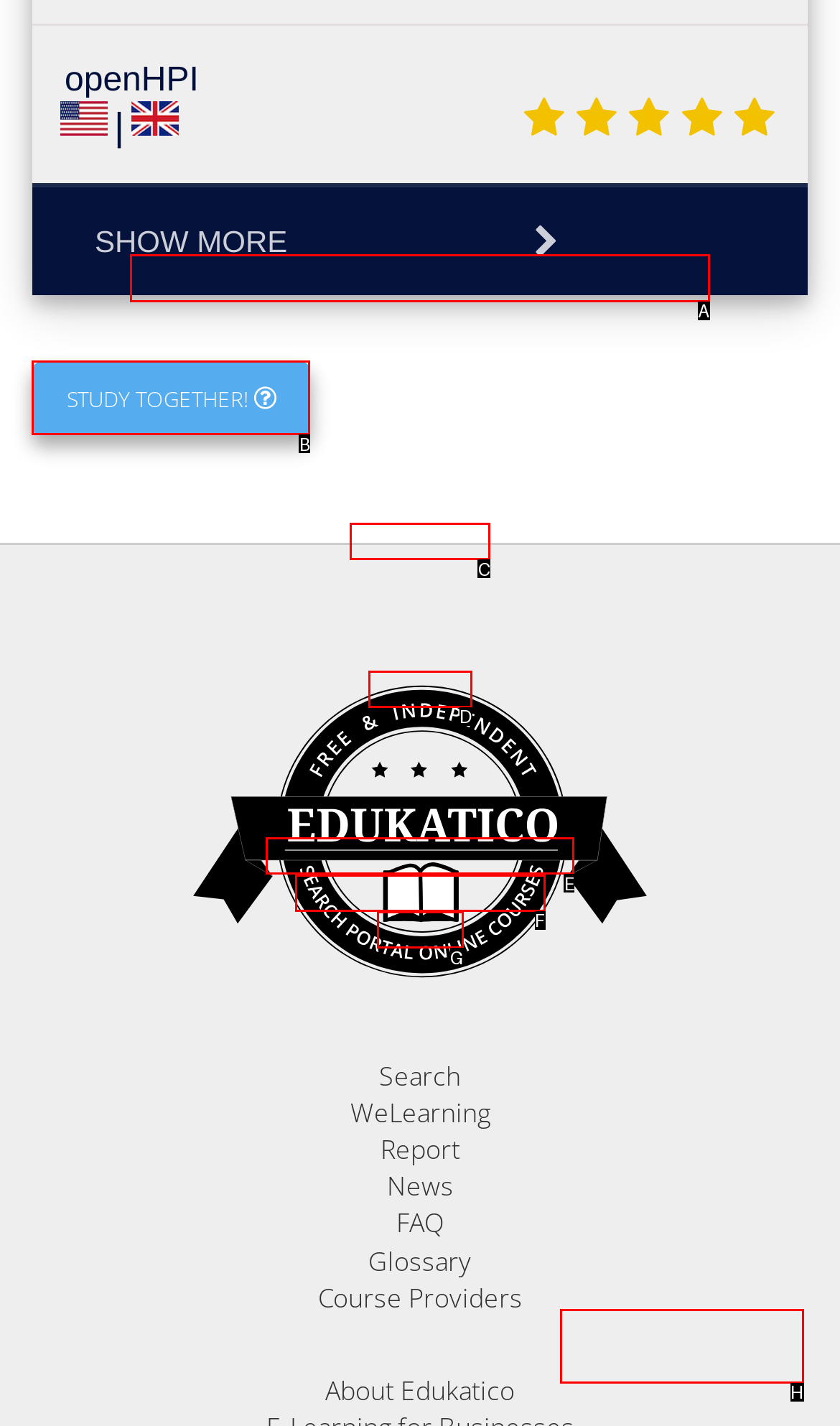From the given choices, which option should you click to complete this task: Click on the 'SHOW MORE' button? Answer with the letter of the correct option.

None